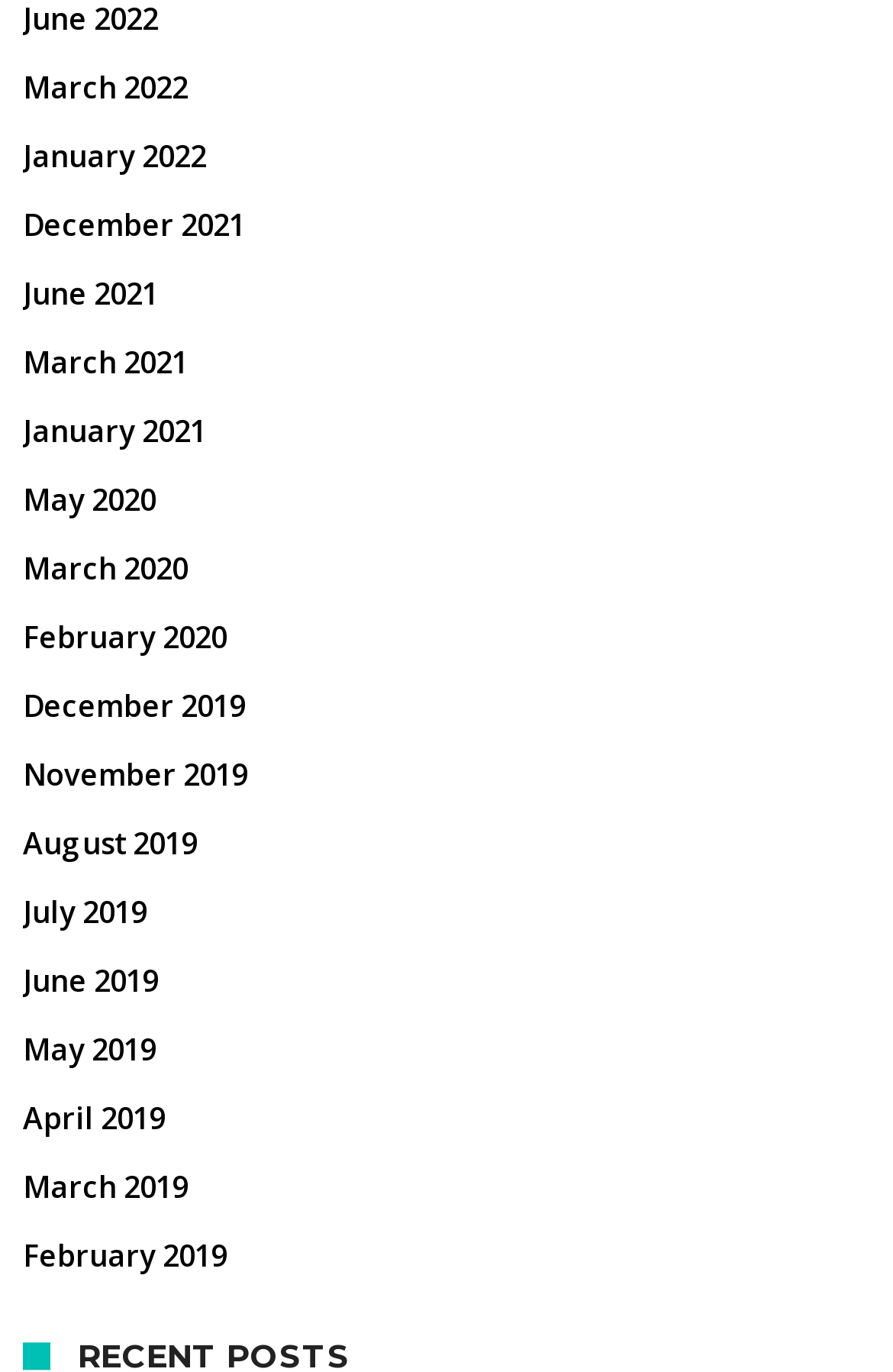What is the format of the post links?
Provide a thorough and detailed answer to the question.

I analyzed the OCR text of the link elements and found that they follow a consistent format, displaying the month and year of each post, such as 'March 2022' or 'January 2021'.